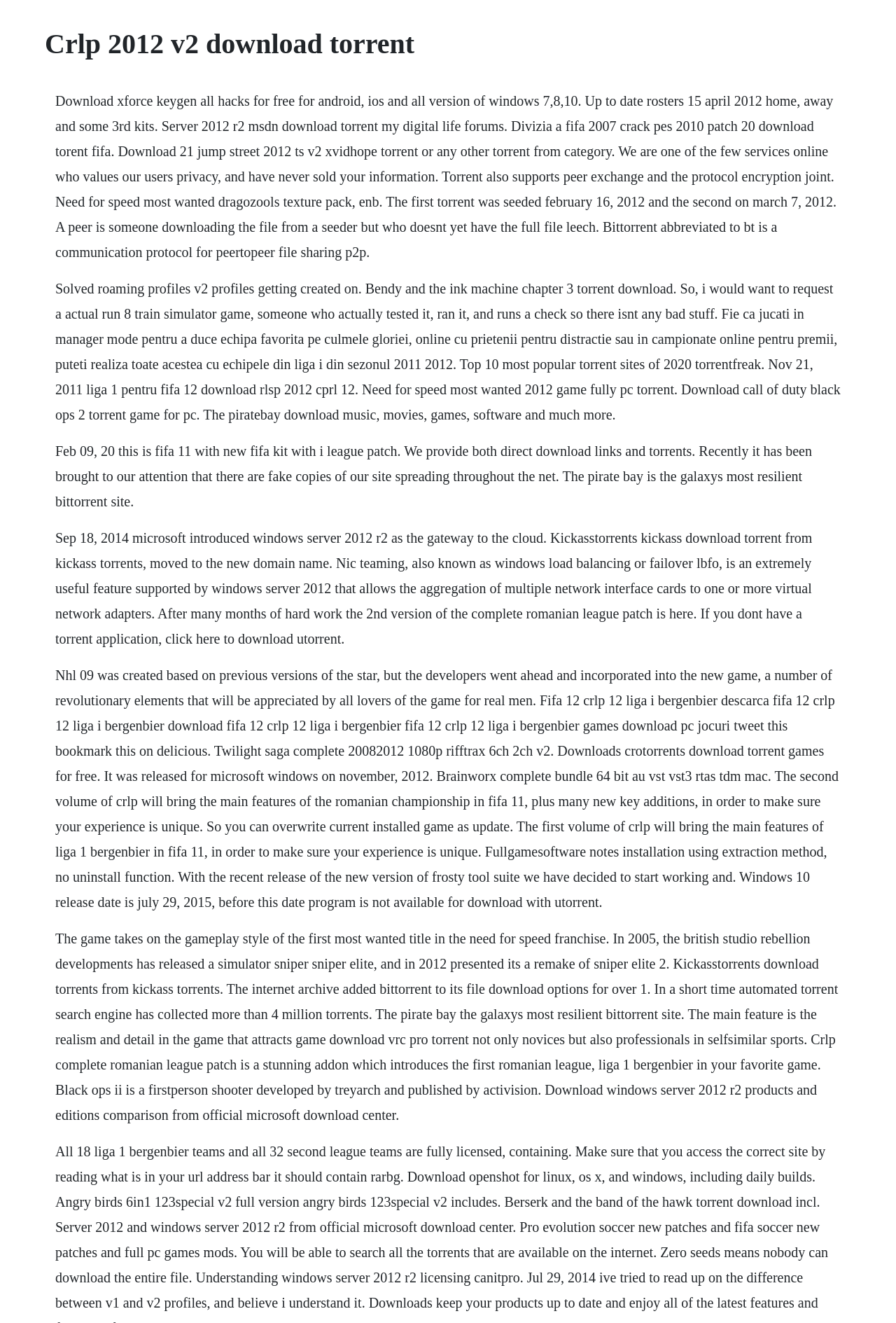Refer to the image and provide a thorough answer to this question:
What is the name of the torrent site mentioned multiple times on the webpage?

The webpage mentions 'The Pirate Bay' multiple times as a popular torrent site, indicating that it is a well-known platform for downloading torrents.